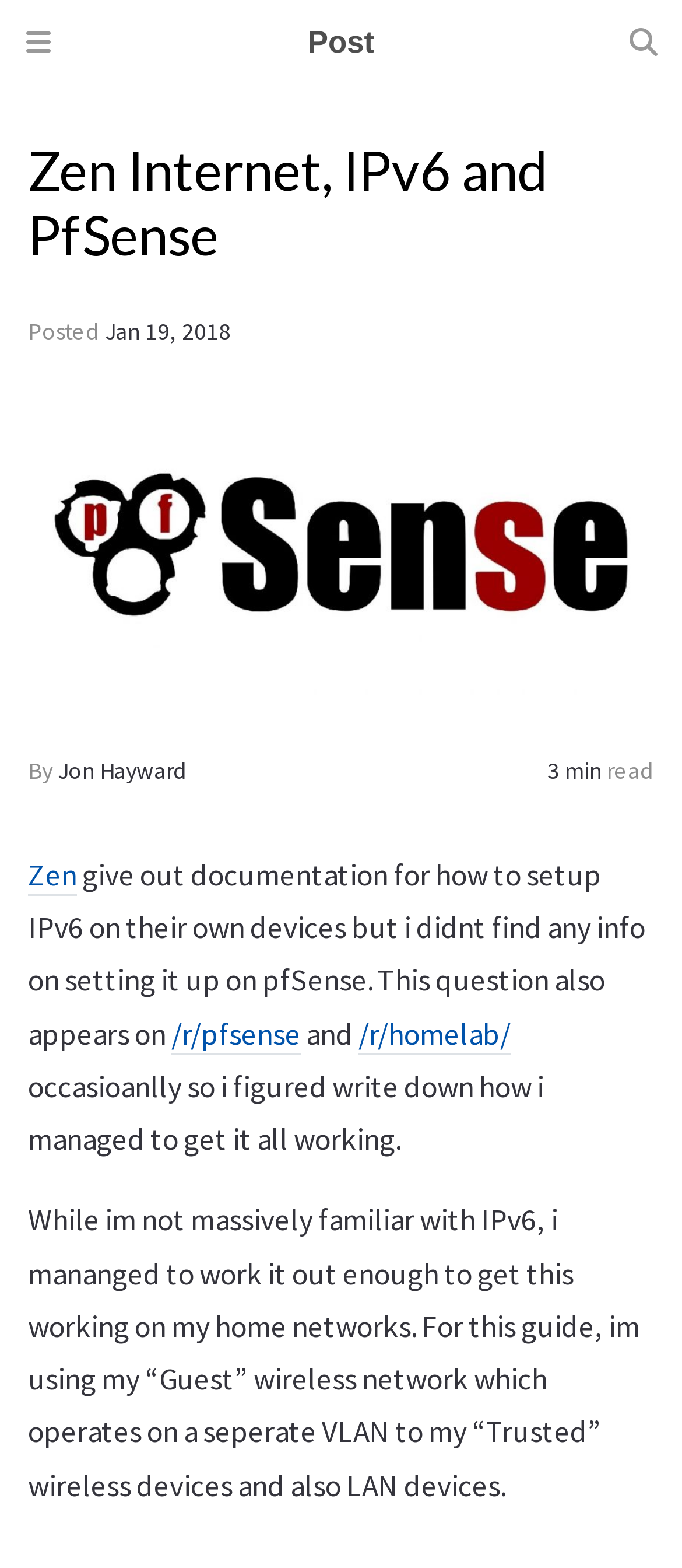What is the main title displayed on this webpage?

Zen Internet, IPv6 and PfSense